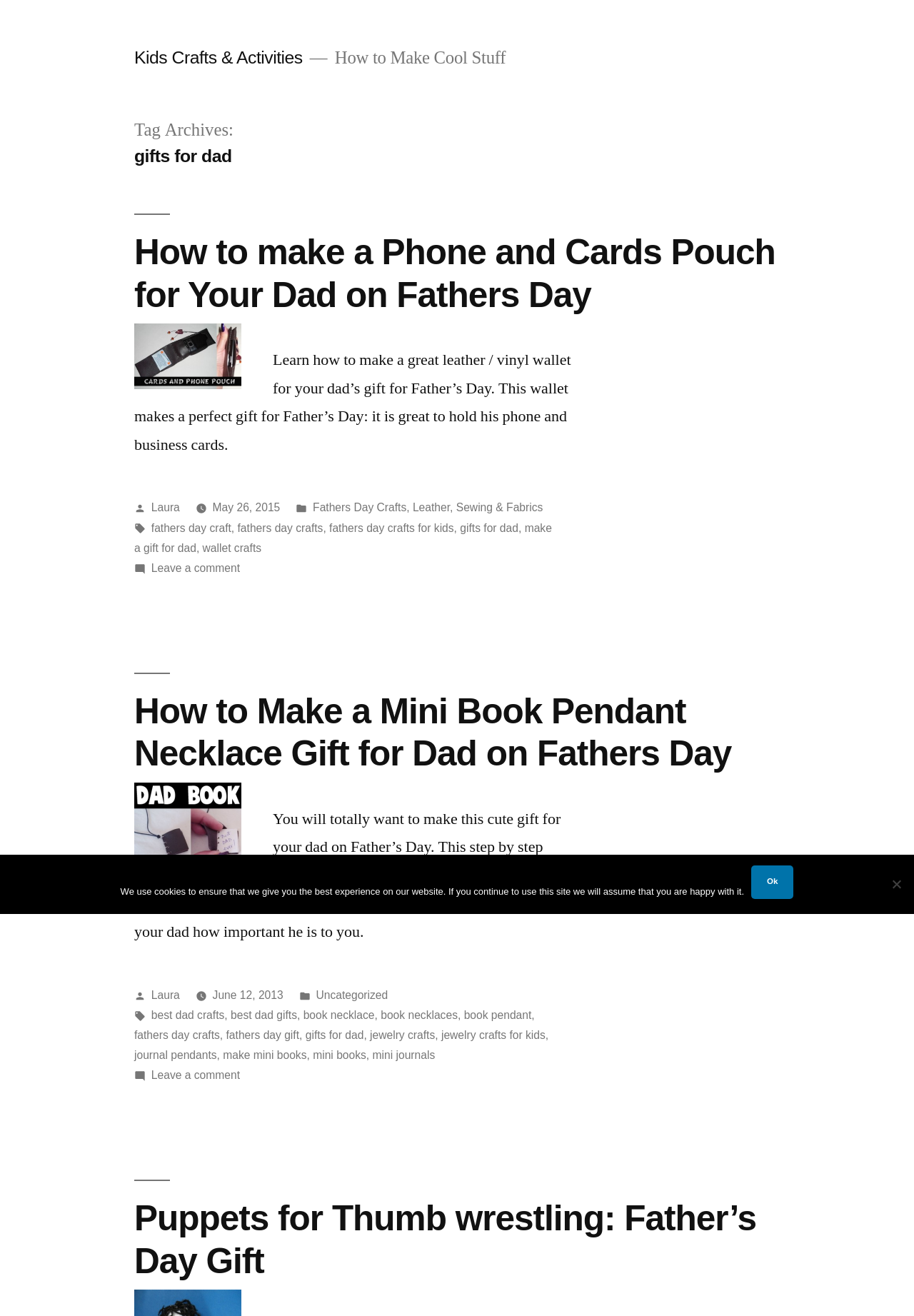What is the purpose of the cookie notice?
Please respond to the question with as much detail as possible.

The cookie notice is to inform users that the website uses cookies to ensure the best experience, and by continuing to use the site, users are assumed to be happy with it.